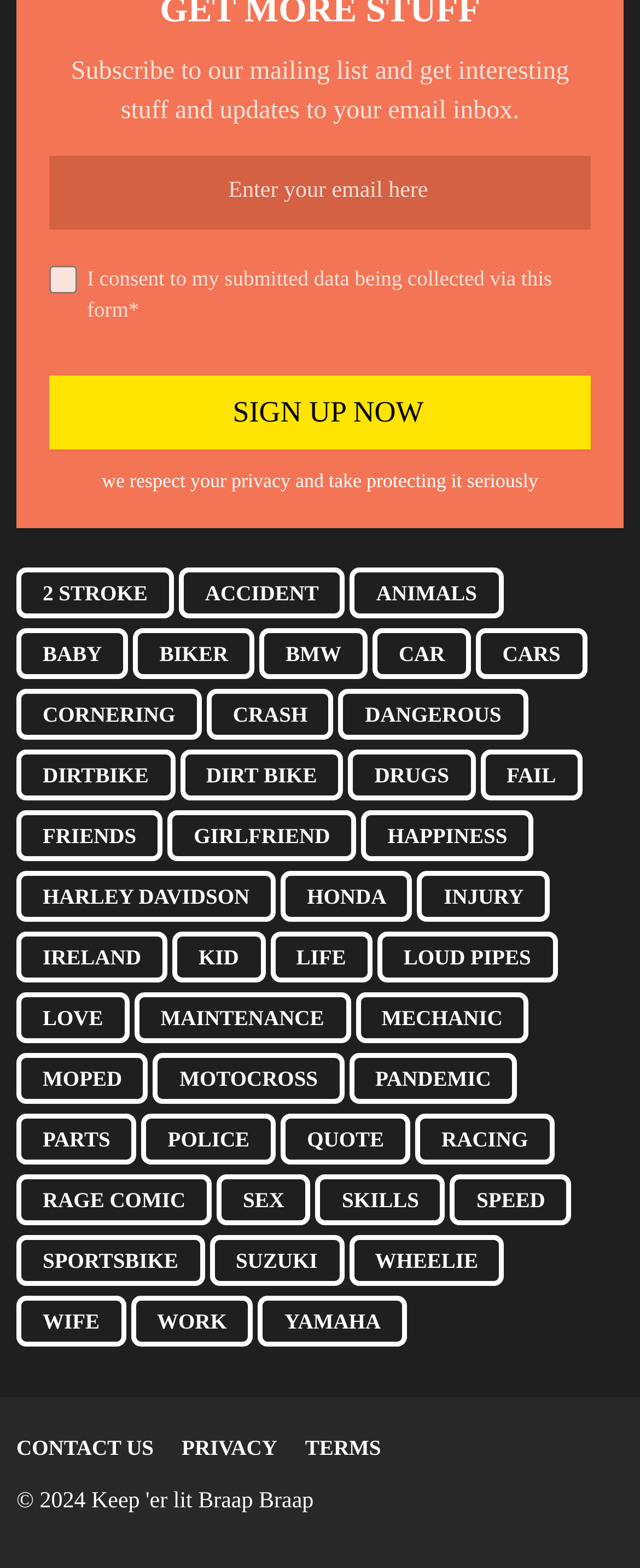Please find the bounding box coordinates of the element that you should click to achieve the following instruction: "View Accident items". The coordinates should be presented as four float numbers between 0 and 1: [left, top, right, bottom].

[0.279, 0.362, 0.539, 0.394]